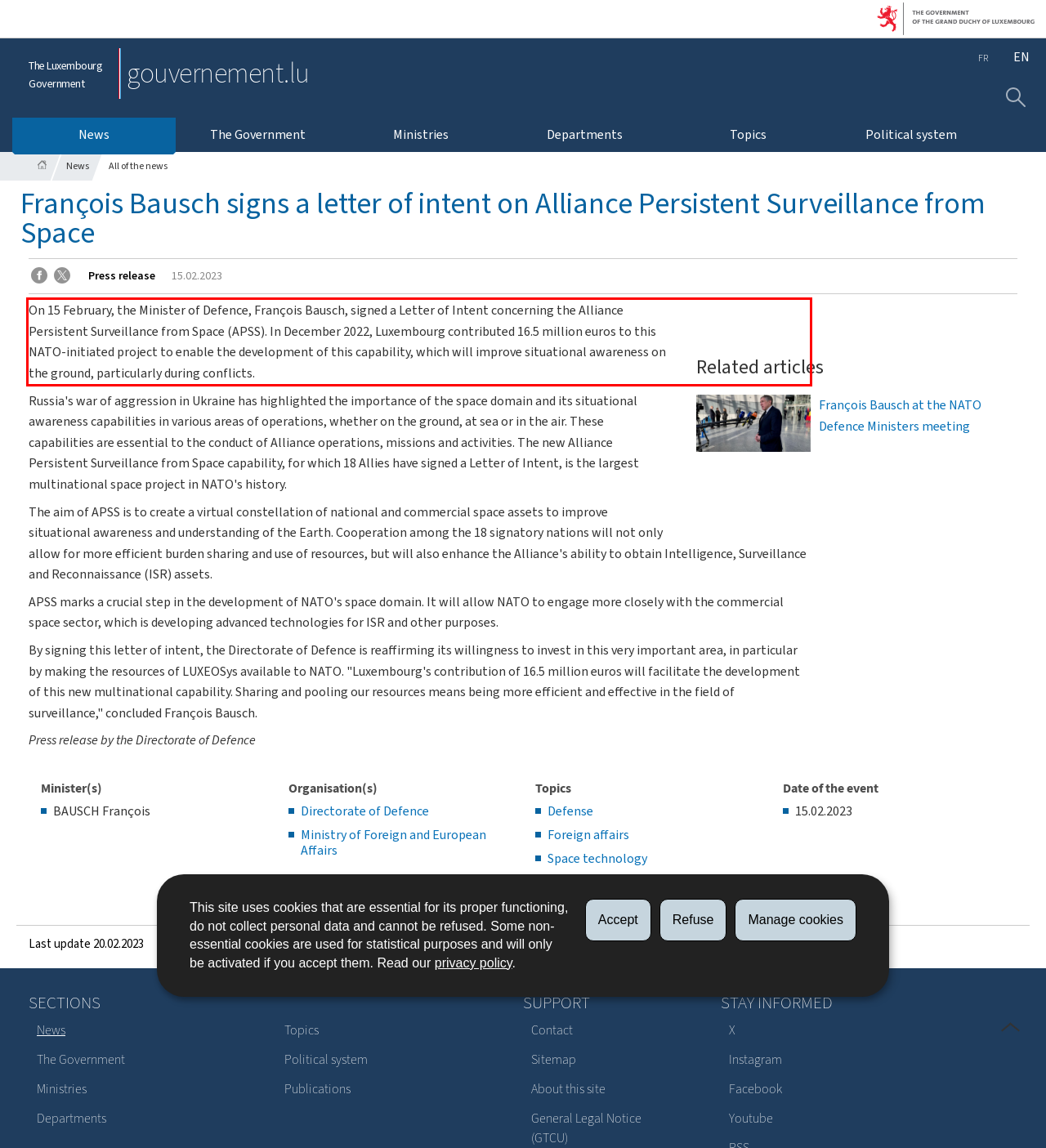Given the screenshot of a webpage, identify the red rectangle bounding box and recognize the text content inside it, generating the extracted text.

On 15 February, the Minister of Defence, François Bausch, signed a Letter of Intent concerning the Alliance Persistent Surveillance from Space (APSS). In December 2022, Luxembourg contributed 16.5 million euros to this NATO-initiated project to enable the development of this capability, which will improve situational awareness on the ground, particularly during conflicts.